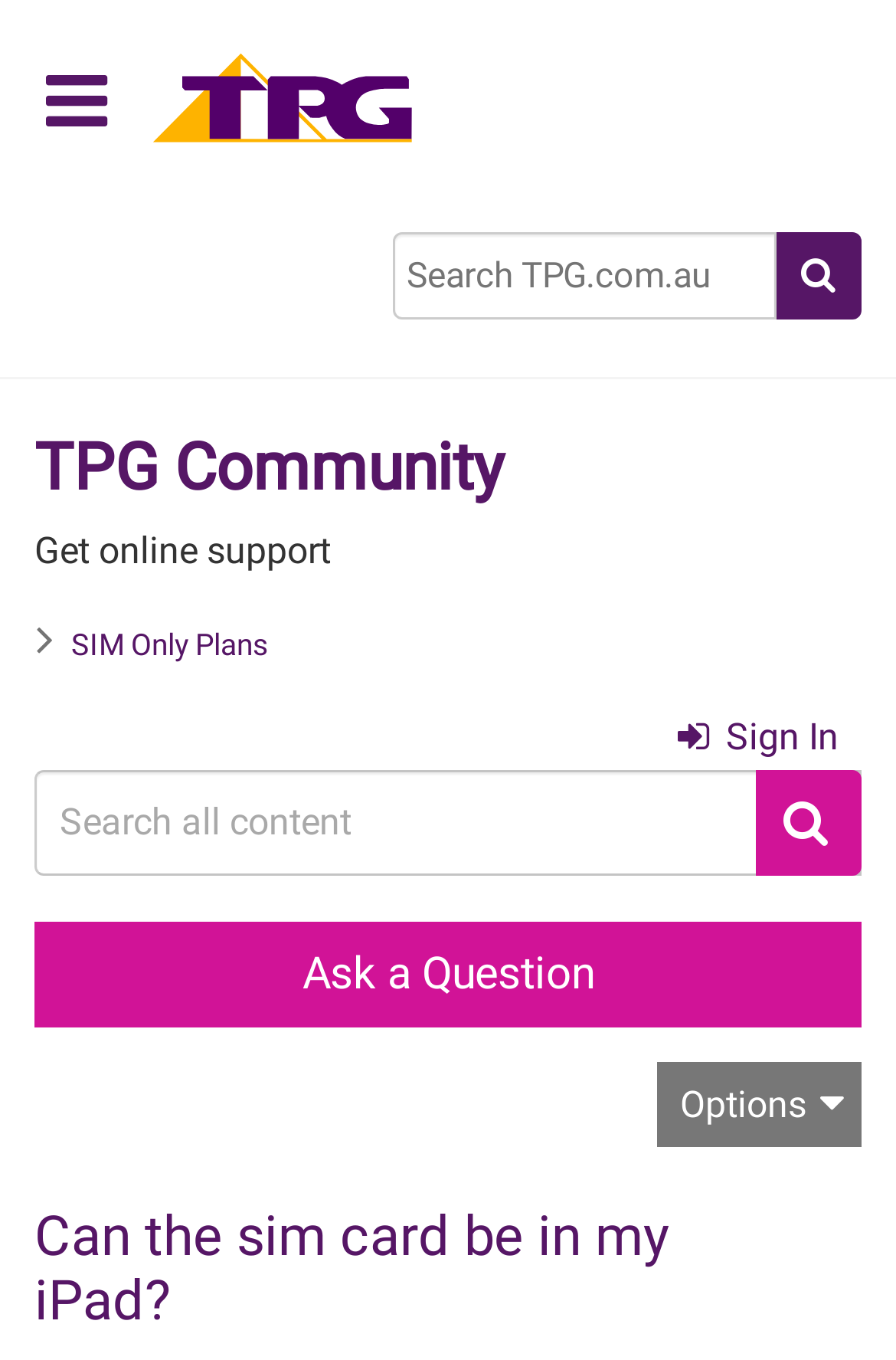Determine the bounding box coordinates of the region that needs to be clicked to achieve the task: "Sign in".

[0.756, 0.519, 0.936, 0.566]